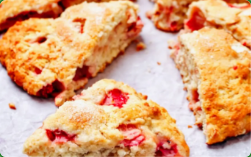Give a thorough caption of the image, focusing on all visible elements.

The image showcases a delicious array of freshly baked scones, characterized by their golden-brown crust and a crumbly texture. The scones are studded with vibrant red pieces of fruit, likely strawberries, which add a delightful contrast to the warm tones of the baked goods. Arranged on a piece of parchment paper, the scones appear invitingly rustic, highlighting their homemade quality. This delightful treat is perfect for a cozy breakfast or afternoon tea, showcasing the charm of traditional baking.